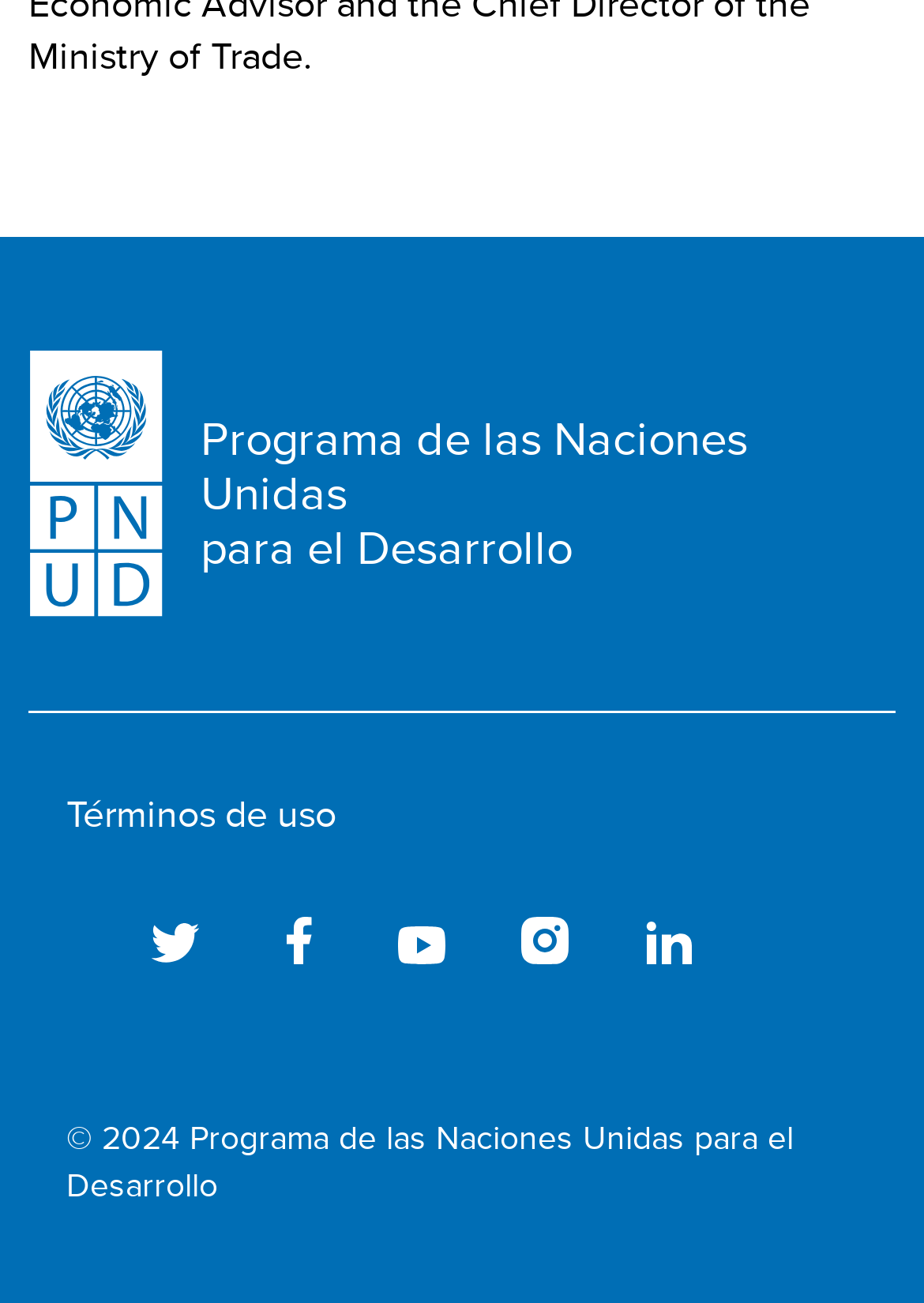Please identify the bounding box coordinates of the clickable area that will fulfill the following instruction: "Watch on Youtube". The coordinates should be in the format of four float numbers between 0 and 1, i.e., [left, top, right, bottom].

[0.431, 0.703, 0.482, 0.74]